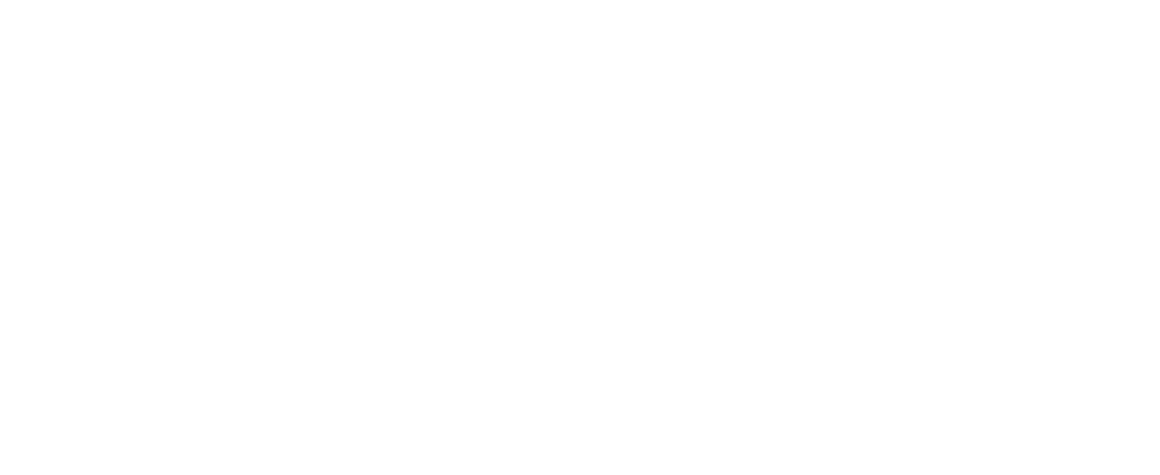Describe the image with as much detail as possible.

The image features a welcoming graphic associated with a preschool and kindergarten providing education in the Arvada, Wheat Ridge, and Denver Metro area. It embodies a friendly and inviting atmosphere, reflecting the school's mission to nurture young children aged 6 weeks to 6 years. This visual is positioned prominently on the webpage, aligned with information about the school's commitment to a loving and supportive learning environment for children. It seeks to engage prospective families and highlight the importance of early childhood education.